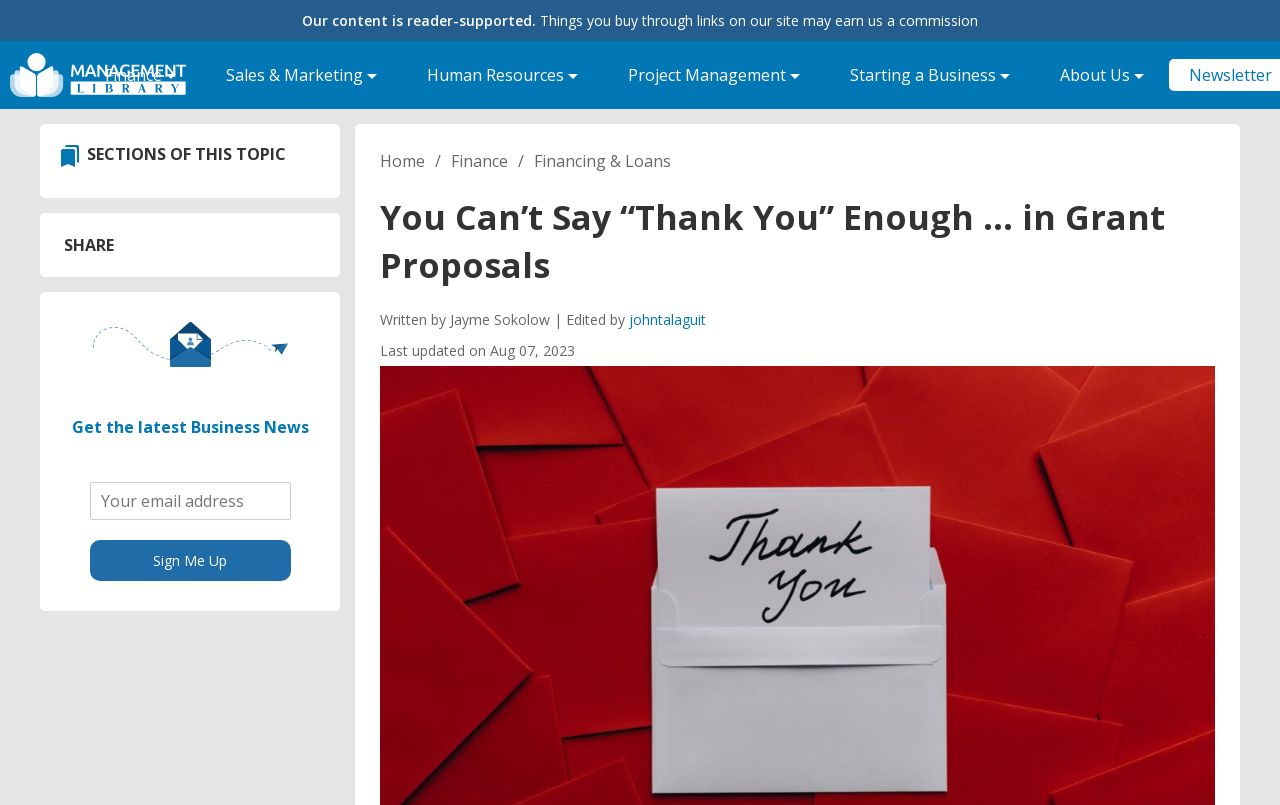Determine the bounding box coordinates of the clickable region to follow the instruction: "Enter email address in the 'Email *' field".

[0.07, 0.599, 0.227, 0.646]